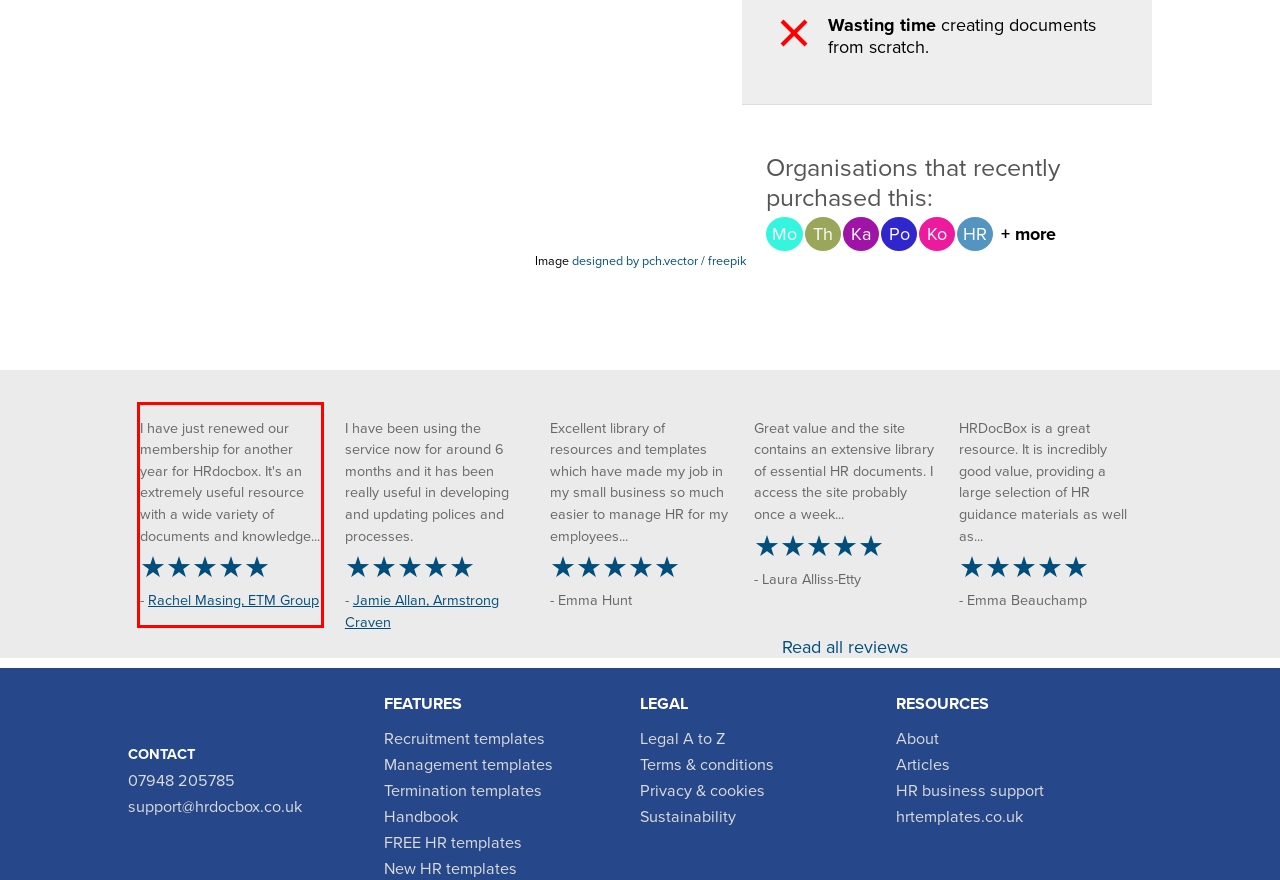You are provided with a screenshot of a webpage that includes a UI element enclosed in a red rectangle. Extract the text content inside this red rectangle.

I have just renewed our membership for another year for HRdocbox. It's an extremely useful resource with a wide variety of documents and knowledge... ★★★★★ - Rachel Masing, ETM Group